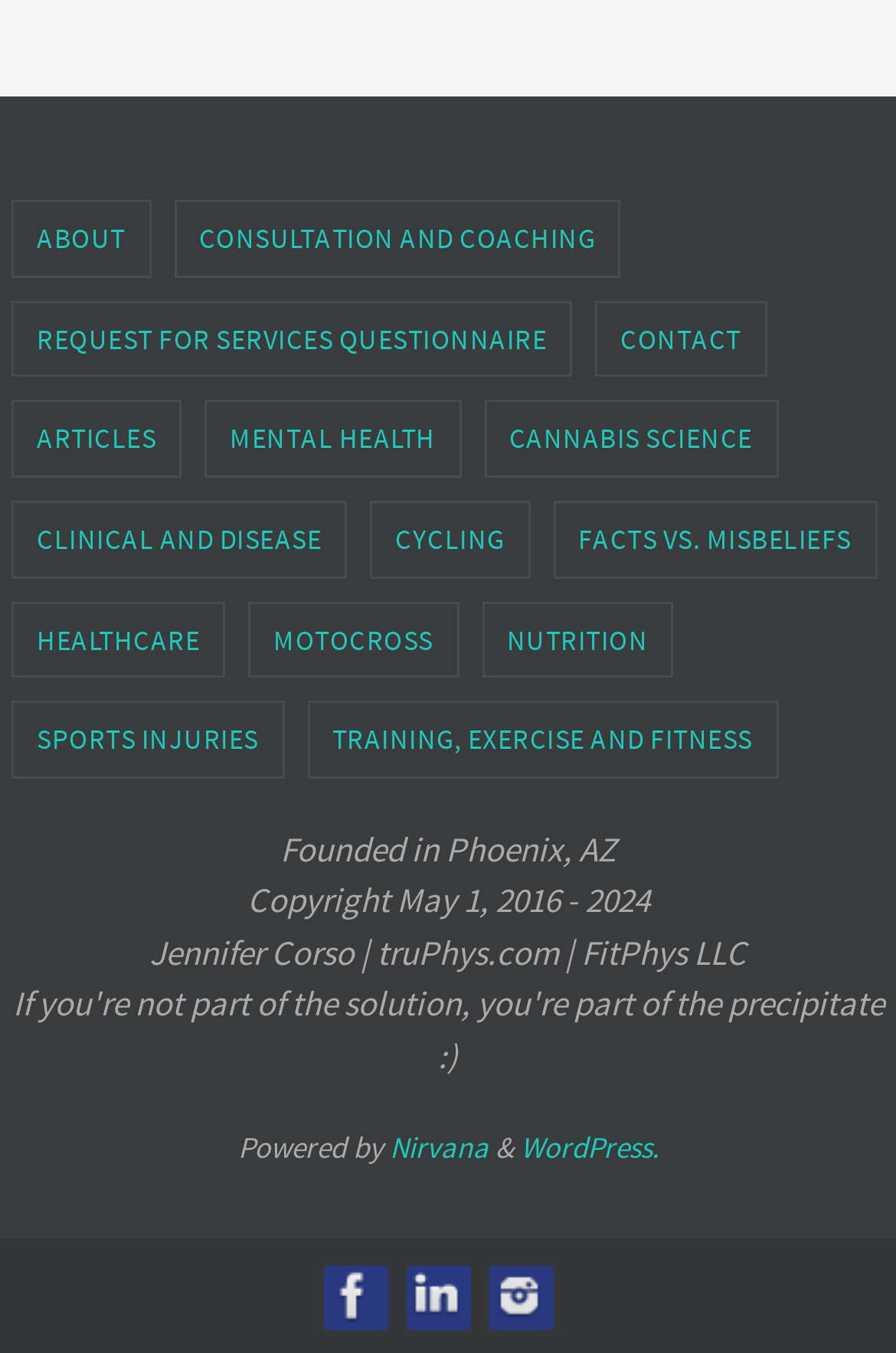Given the description "Cannabis Science", provide the bounding box coordinates of the corresponding UI element.

[0.542, 0.298, 0.865, 0.351]